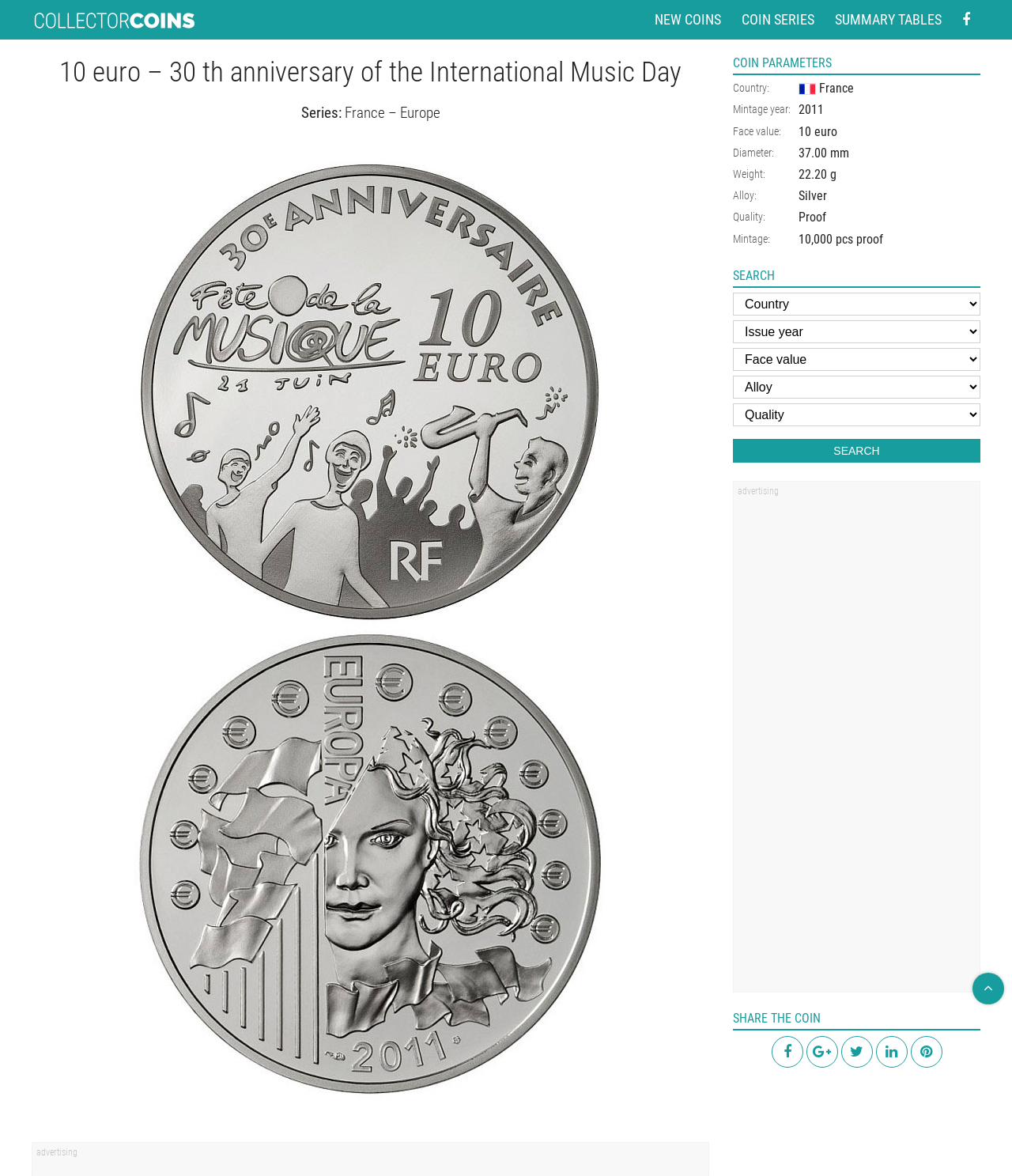Determine the bounding box coordinates of the region that needs to be clicked to achieve the task: "Search for coins by country".

[0.724, 0.249, 0.969, 0.268]